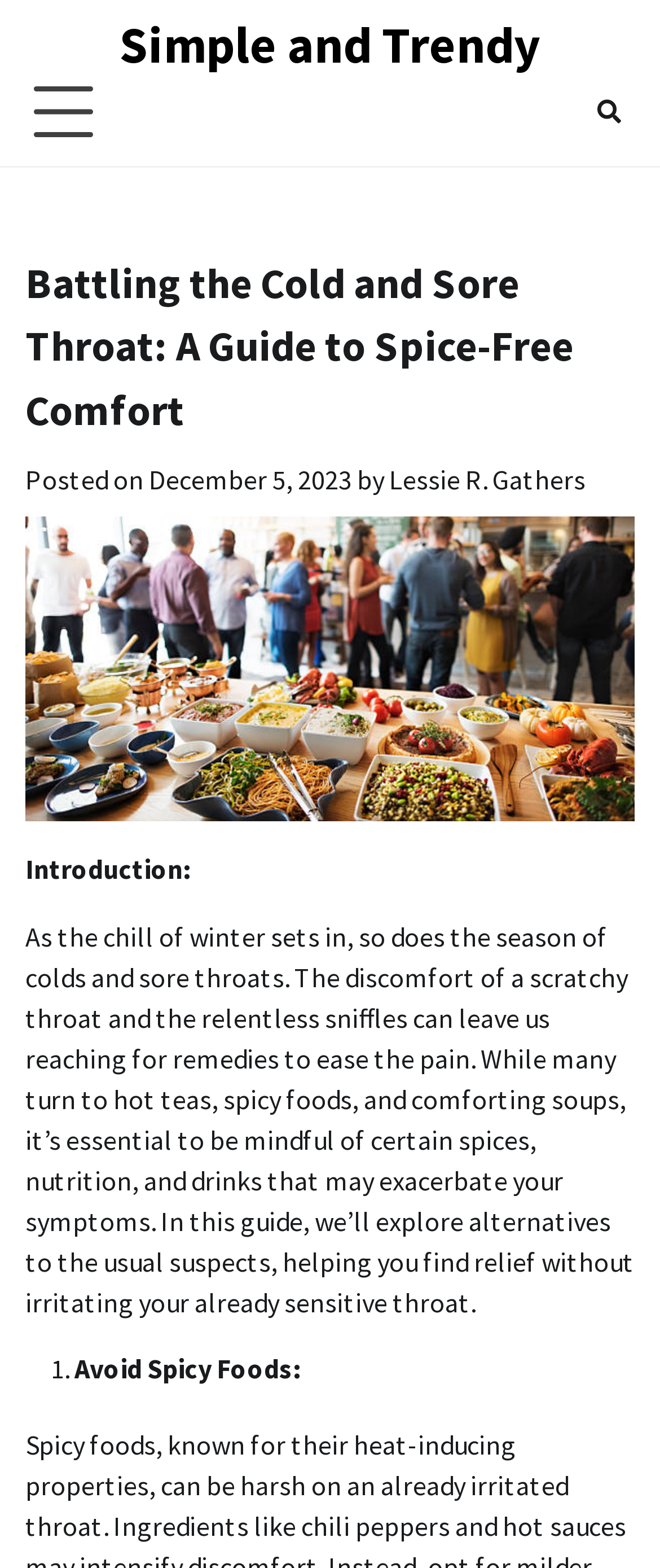Describe all visible elements and their arrangement on the webpage.

The webpage is about a guide to finding comfort and relief from colds and sore throats without using spices. At the top, there is a link to "Simple and Trendy" and a button to expand the primary menu. On the top right, there is a link with an icon. 

Below the top section, there is a header with the title "Battling the Cold and Sore Throat: A Guide to Spice-Free Comfort" followed by the posting date "December 5, 2023" and the author's name "Lessie R. Gathers". 

The main content starts with an introduction, which explains that the guide will provide alternatives to common remedies that may irritate a sensitive throat. The introduction is a long paragraph that takes up most of the middle section of the page. 

Below the introduction, there is a numbered list, with the first item being "Avoid Spicy Foods:".